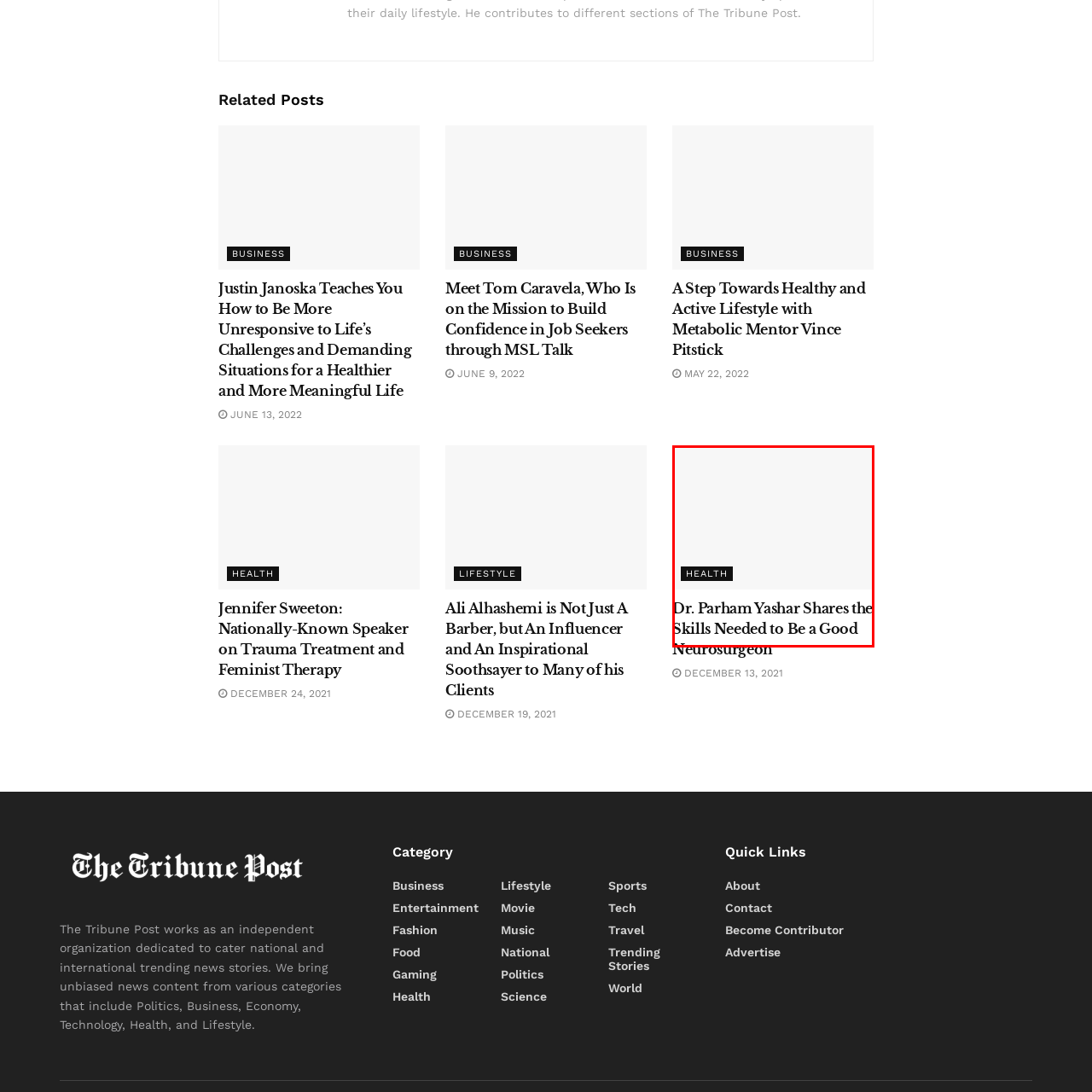What is the topic of the content?
Please carefully analyze the image highlighted by the red bounding box and give a thorough response based on the visual information contained within that section.

The heading mentions 'Dr. Parham Yashar Shares the Skills Needed to Be a Good Neurosurgeon', which suggests that the content is about the essential qualities and expertise required for success in the field of neurosurgery.